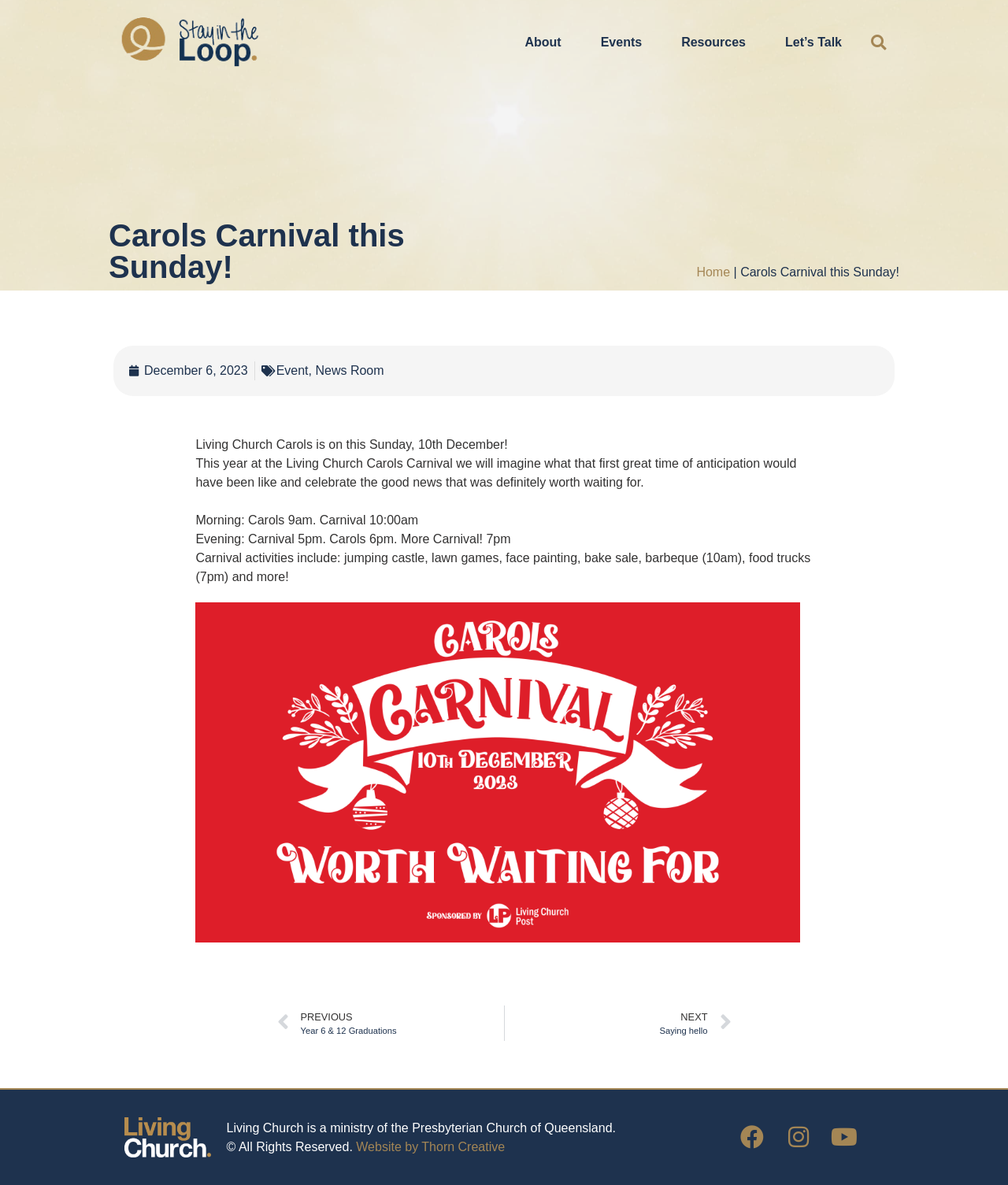What is the name of the ministry that Living Church is a part of?
Please give a detailed and elaborate answer to the question.

I found the answer by looking at the text 'Living Church is a ministry of the Presbyterian Church of Queensland.' which is located at the coordinates [0.225, 0.946, 0.611, 0.957]. This text is a StaticText element and it clearly states the name of the ministry.